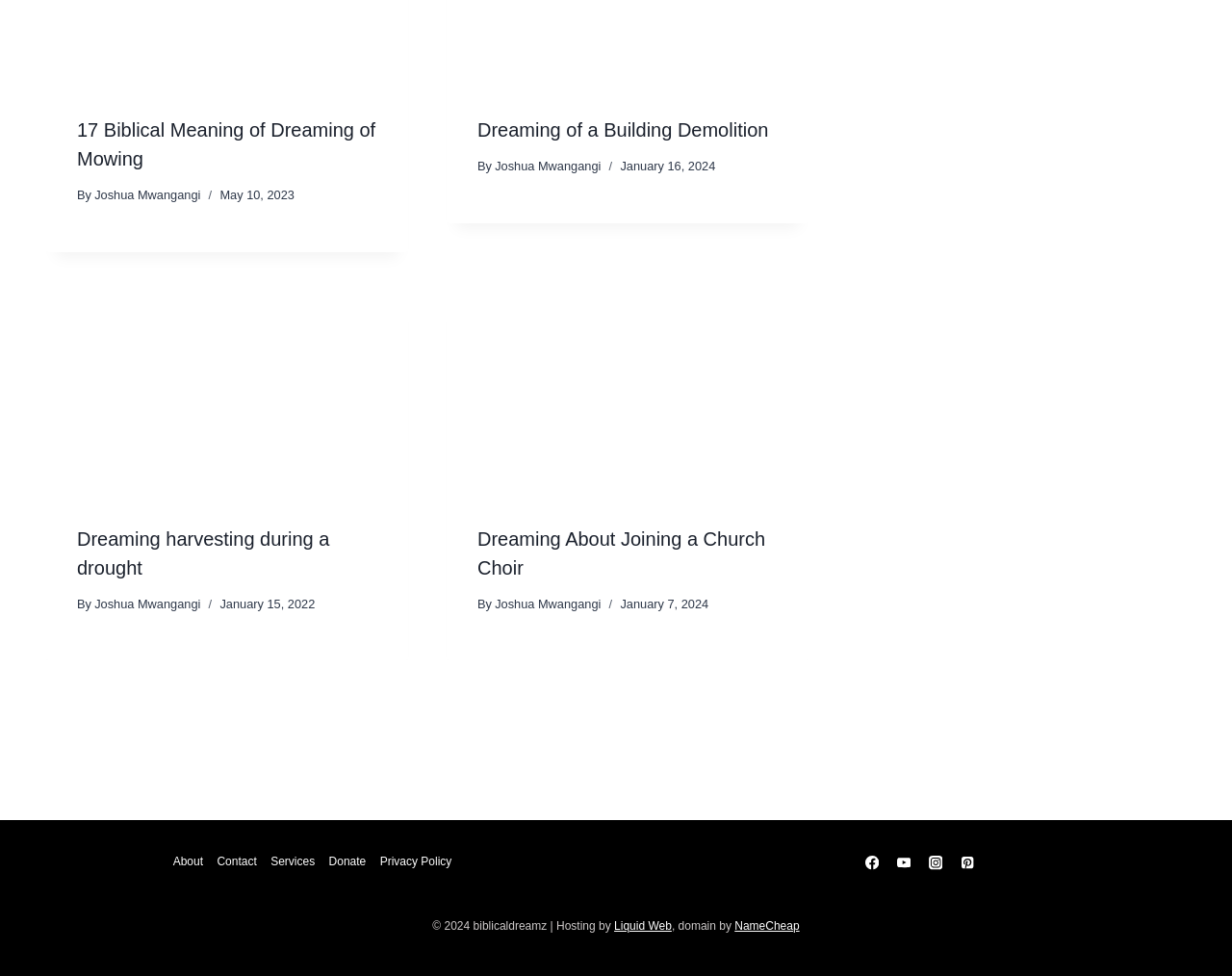Could you specify the bounding box coordinates for the clickable section to complete the following instruction: "Click the link to 17 Biblical Meaning of Dreaming of Mowing"?

[0.038, 0.313, 0.331, 0.521]